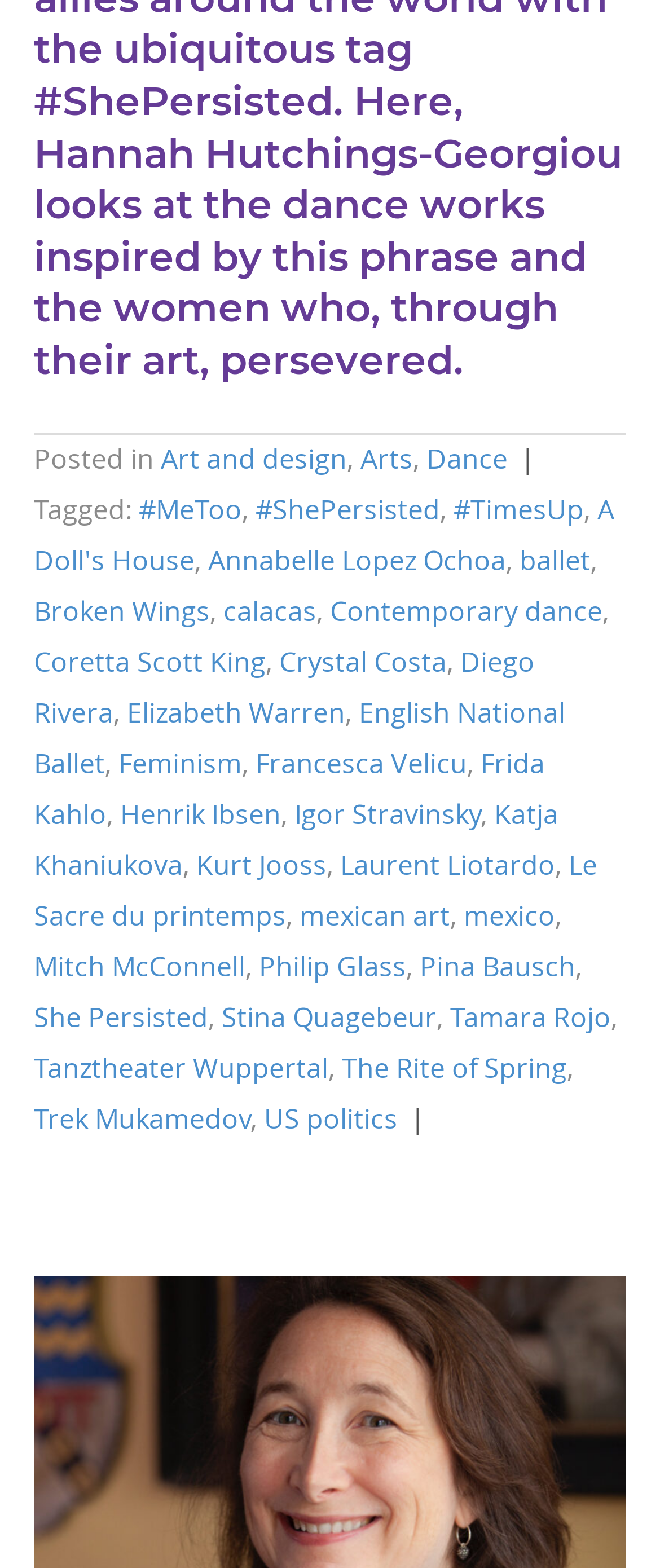Show the bounding box coordinates for the HTML element as described: "ballet".

[0.787, 0.345, 0.895, 0.369]